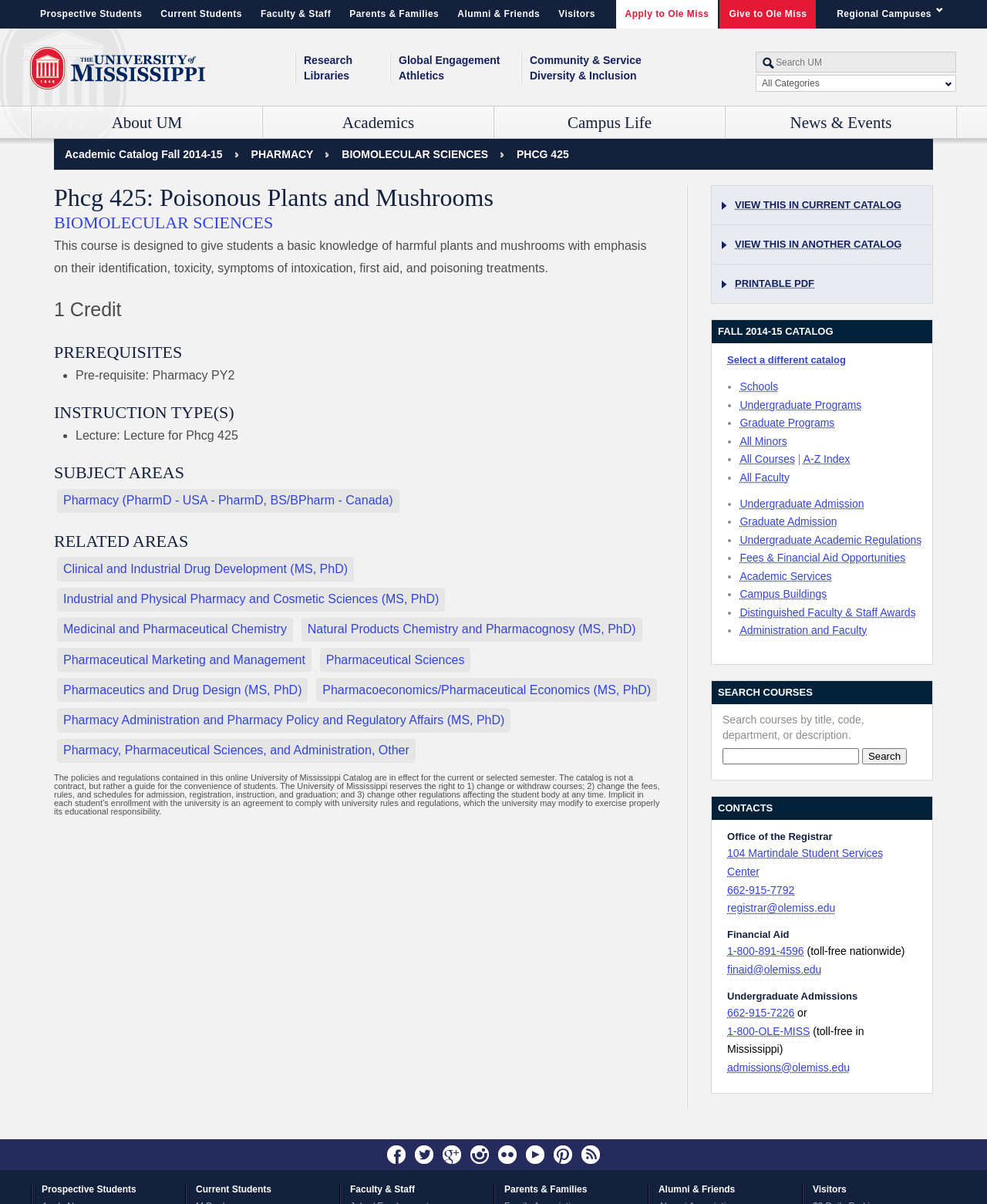Please find the bounding box coordinates of the element's region to be clicked to carry out this instruction: "Visit the University of Mississippi homepage".

[0.03, 0.039, 0.208, 0.075]